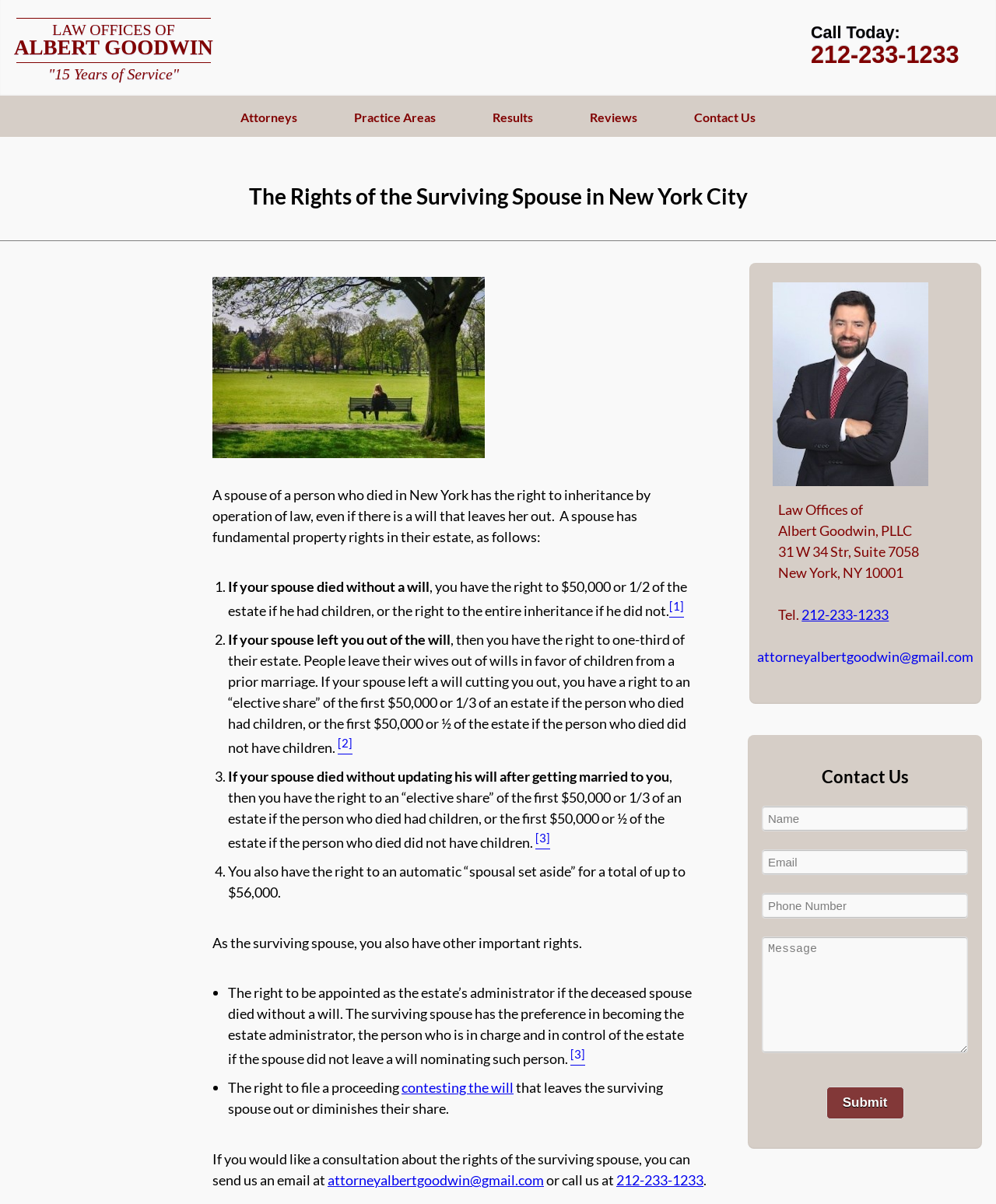Identify the bounding box coordinates for the UI element that matches this description: "Attorneys".

[0.229, 0.09, 0.311, 0.107]